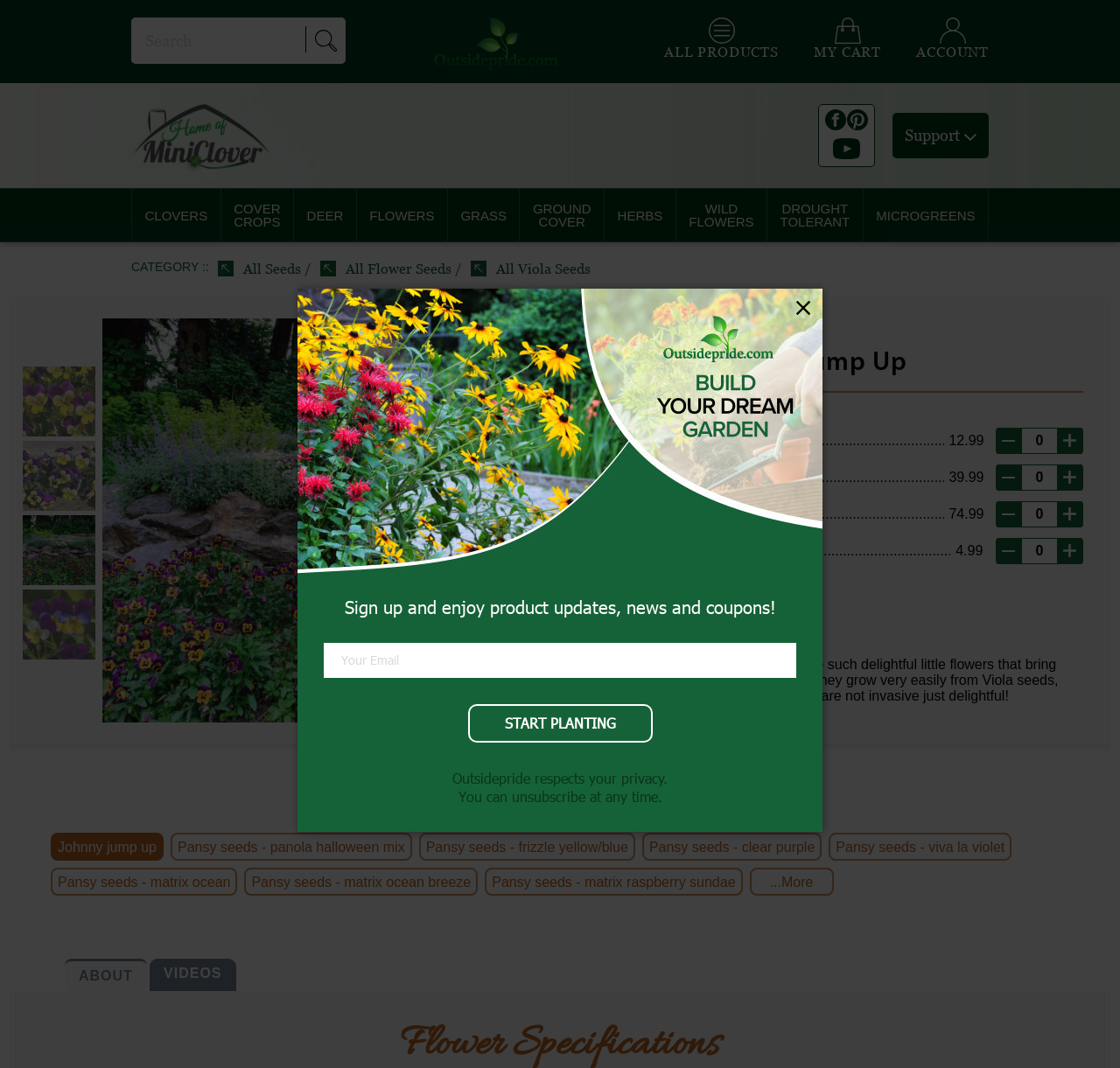Locate the bounding box coordinates of the clickable region to complete the following instruction: "Browse all Viola seeds."

[0.42, 0.244, 0.527, 0.26]